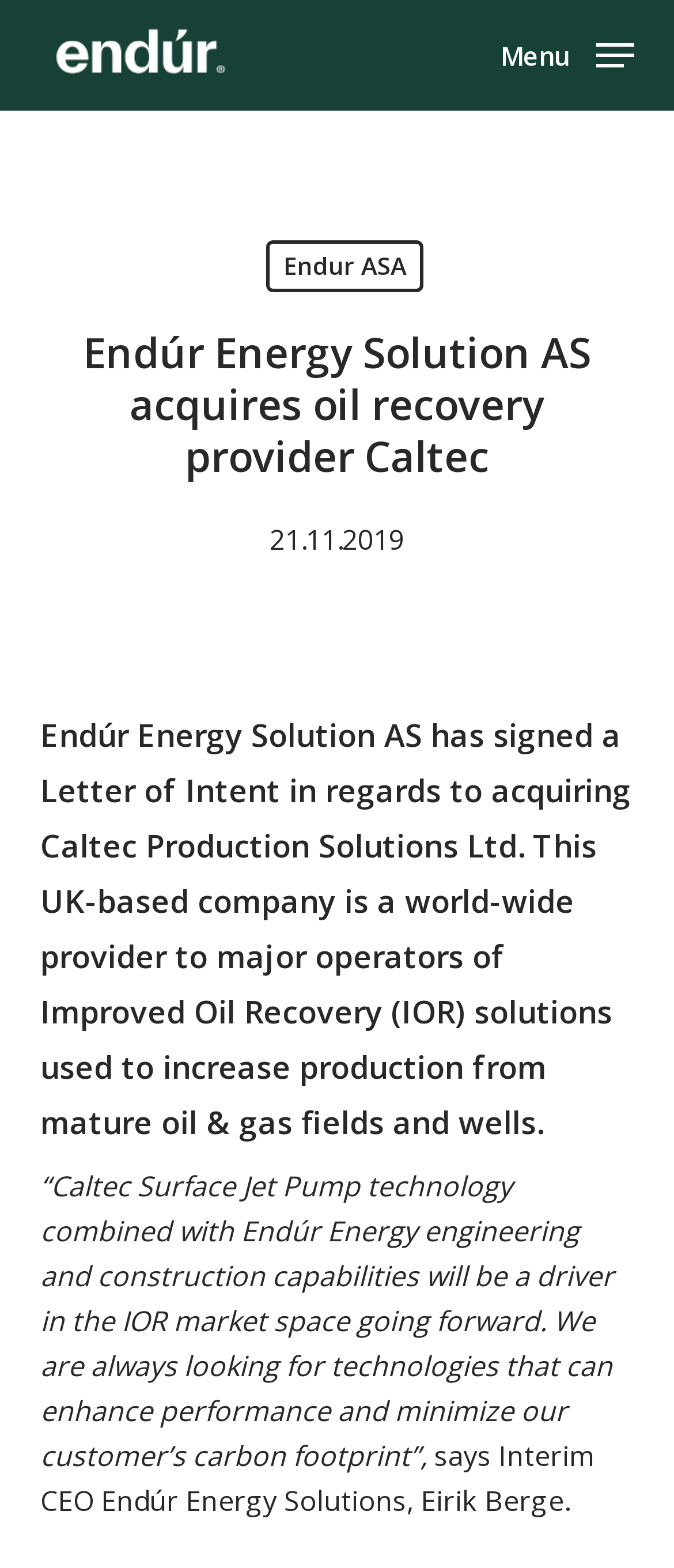Please find and give the text of the main heading on the webpage.

Endúr Energy Solution AS acquires oil recovery provider Caltec